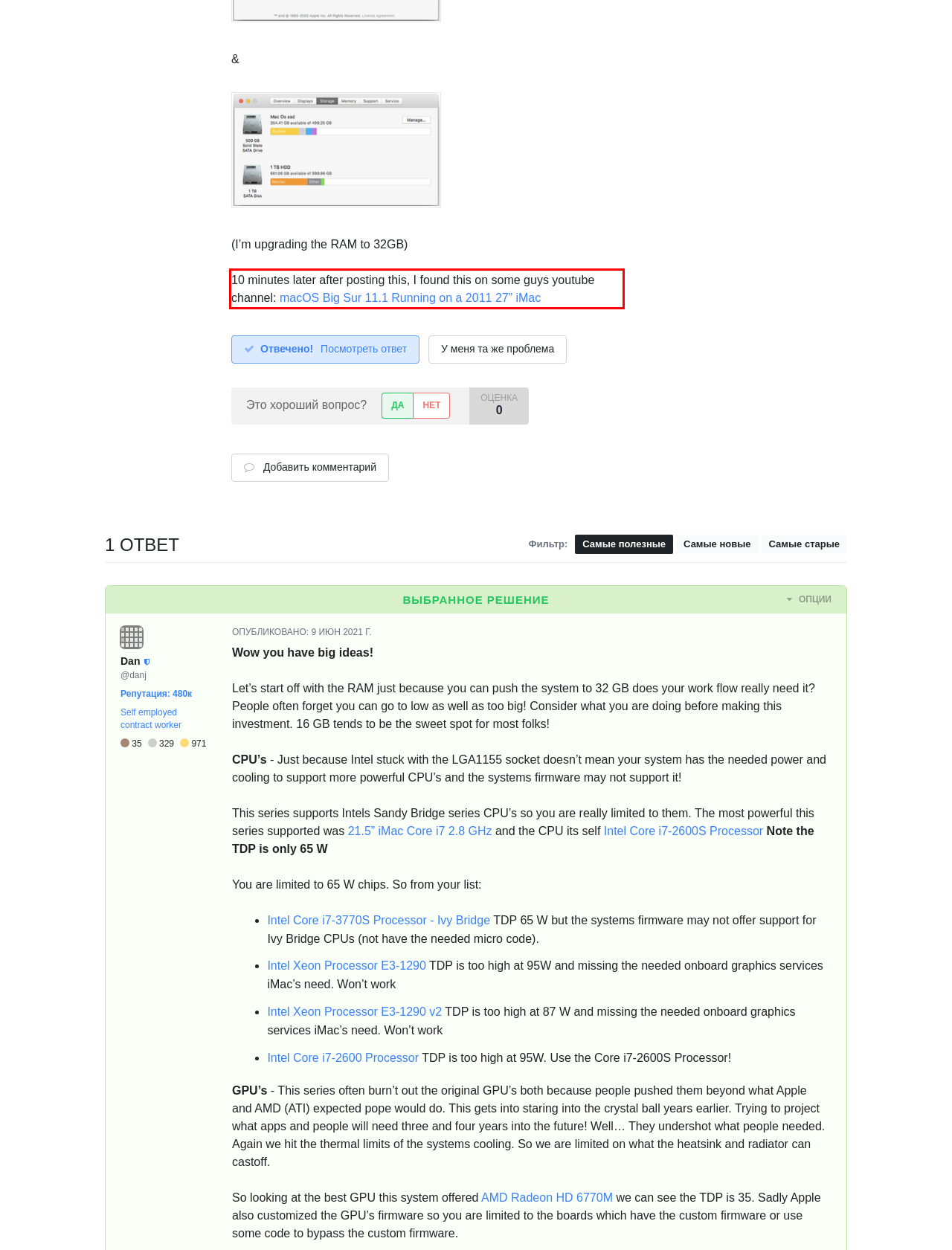Please take the screenshot of the webpage, find the red bounding box, and generate the text content that is within this red bounding box.

10 minutes later after posting this, I found this on some guys youtube channel: macOS Big Sur 11.1 Running on a 2011 27” iMac